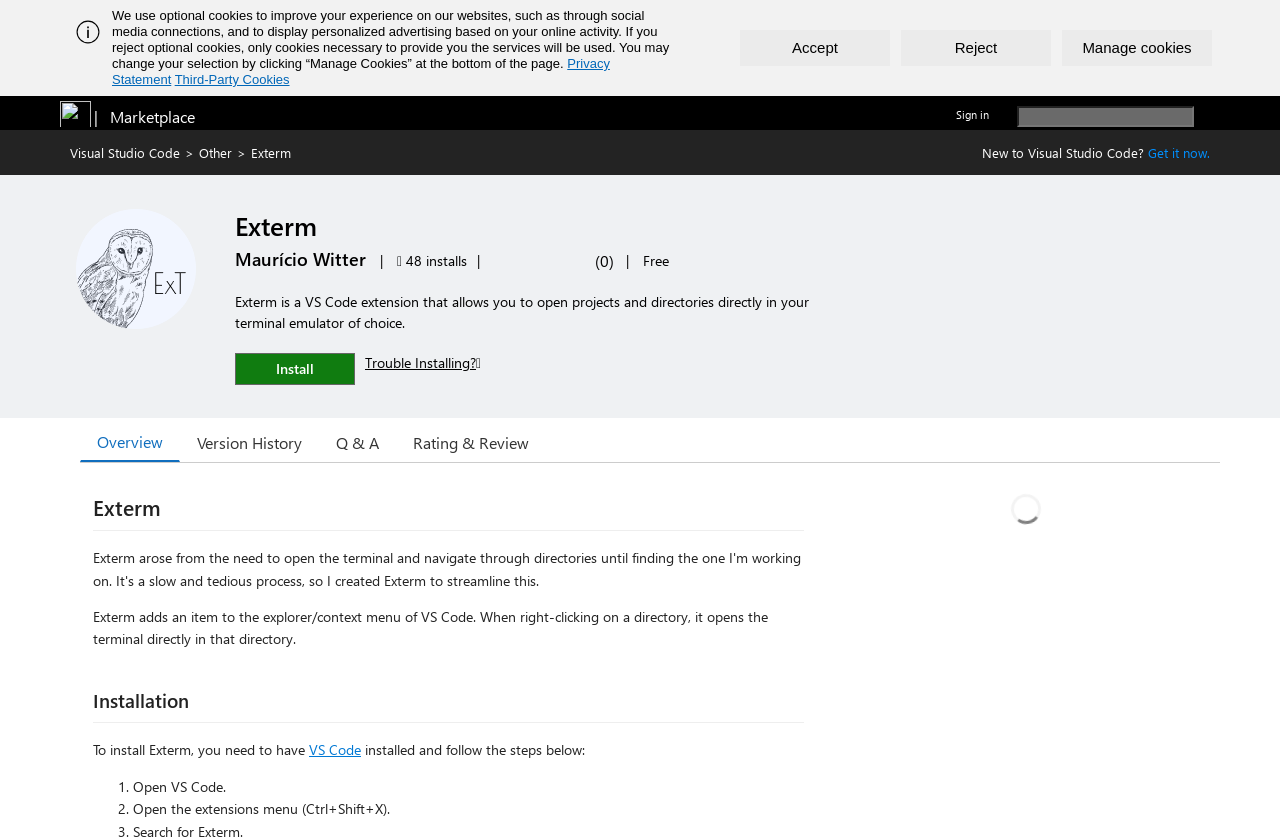Create an elaborate caption for the webpage.

The webpage is about the Exterm extension for Visual Studio Code. At the top, there is a Visual Studio logo and a Marketplace logo, with a search bar and a sign-in link to the right. Below this, there is a section with a heading "Exterm" and an image of the Exterm logo. The extension's description is provided, stating that it allows users to open projects and directories directly in their terminal emulator of choice.

To the right of the description, there are links to the publisher's other extensions and information about the number of installations and average rating. Below this, there are buttons to install the extension, troubleshoot installation issues, and view the extension's overview, version history, Q&A, and ratings.

Further down the page, there are sections detailing how Exterm works and how to install it. The "How it works" section explains that Exterm adds an item to the explorer/context menu of VS Code, allowing users to open the terminal directly in a directory. The "Installation" section provides step-by-step instructions on how to install Exterm, including opening VS Code and accessing the extensions menu.

Throughout the page, there are various links, buttons, and images, including a cookie management section at the top with buttons to accept, reject, or manage cookies.